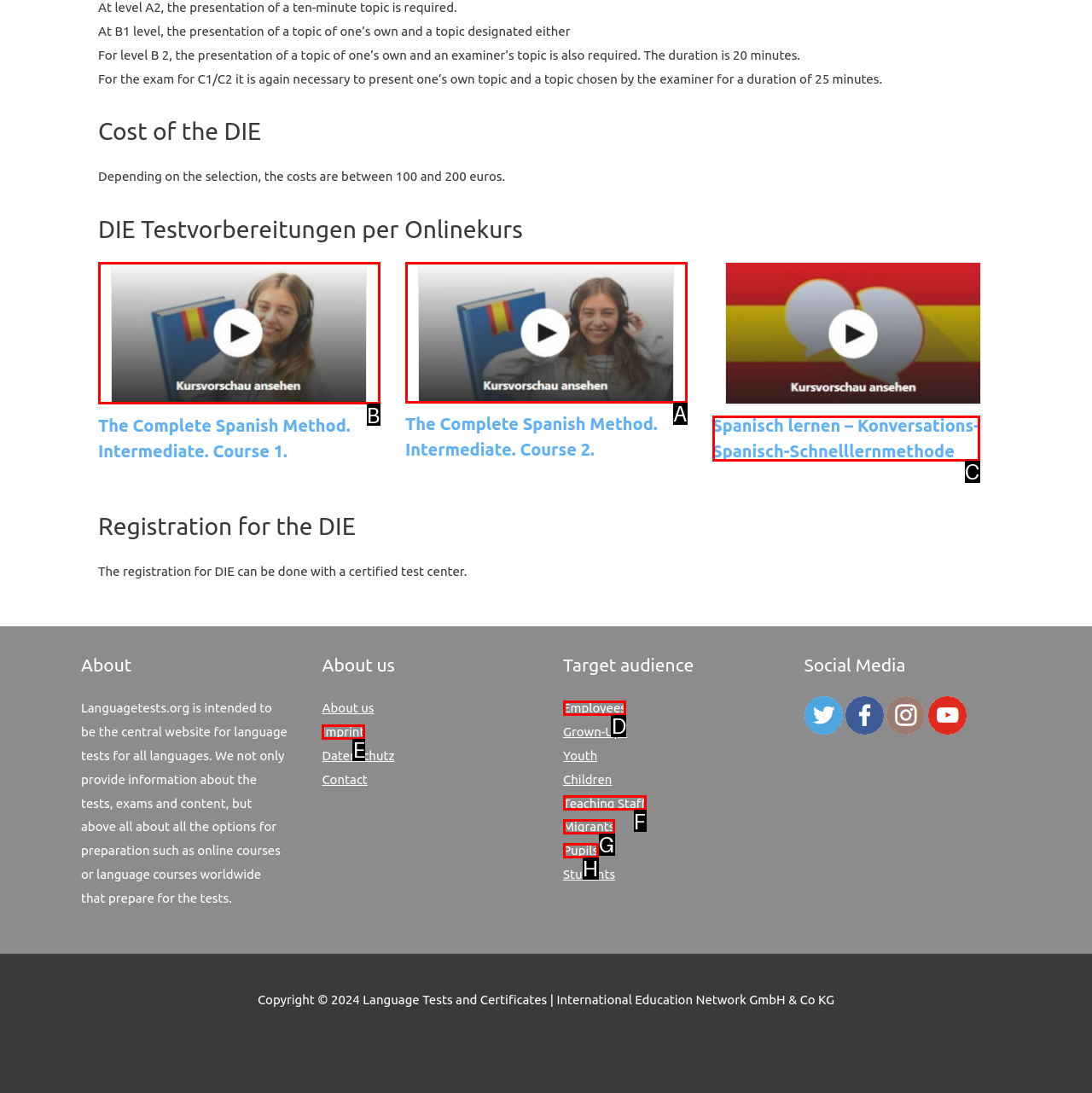Select the letter of the UI element you need to click on to fulfill this task: Click the link to learn about The Complete Spanish Method. Intermediate. Course 1.. Write down the letter only.

B